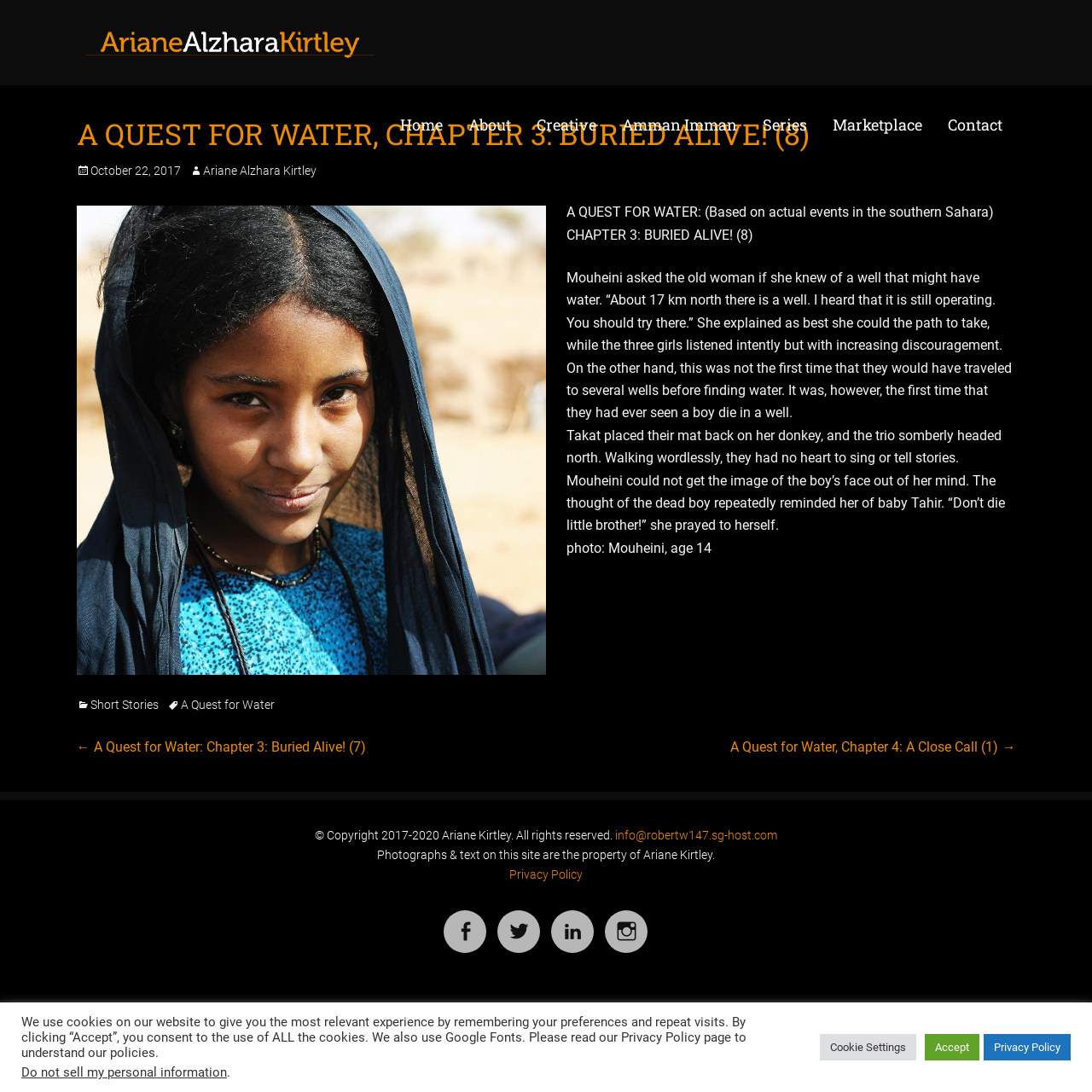Determine the bounding box coordinates of the element that should be clicked to execute the following command: "Explore 'Live in the Power of Christ and Offer that to the World!'".

None